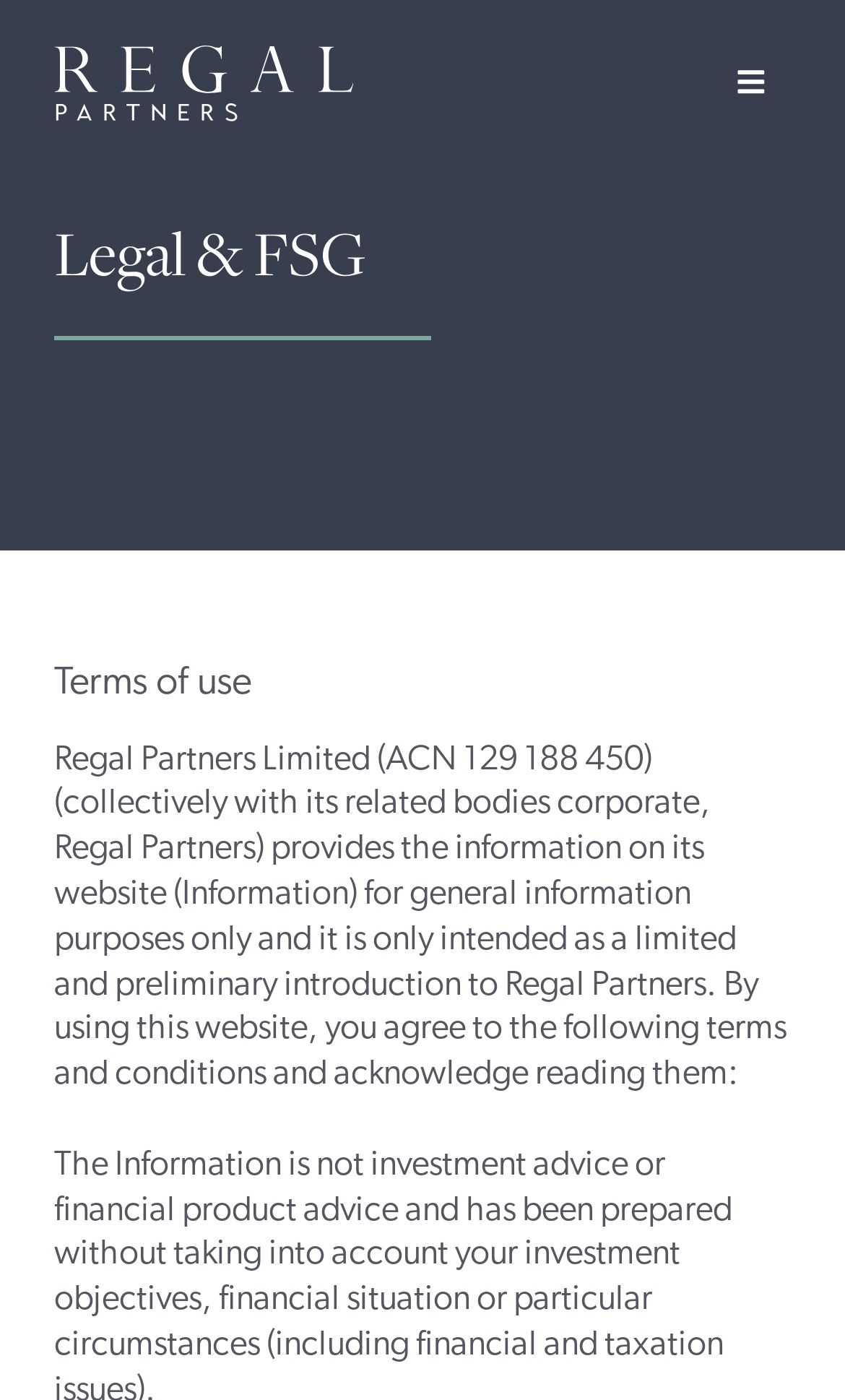Determine the bounding box coordinates of the UI element described below. Use the format (top-left x, top-left y, bottom-right x, bottom-right y) with floating point numbers between 0 and 1: alt="Regal Partners"

[0.064, 0.023, 0.372, 0.093]